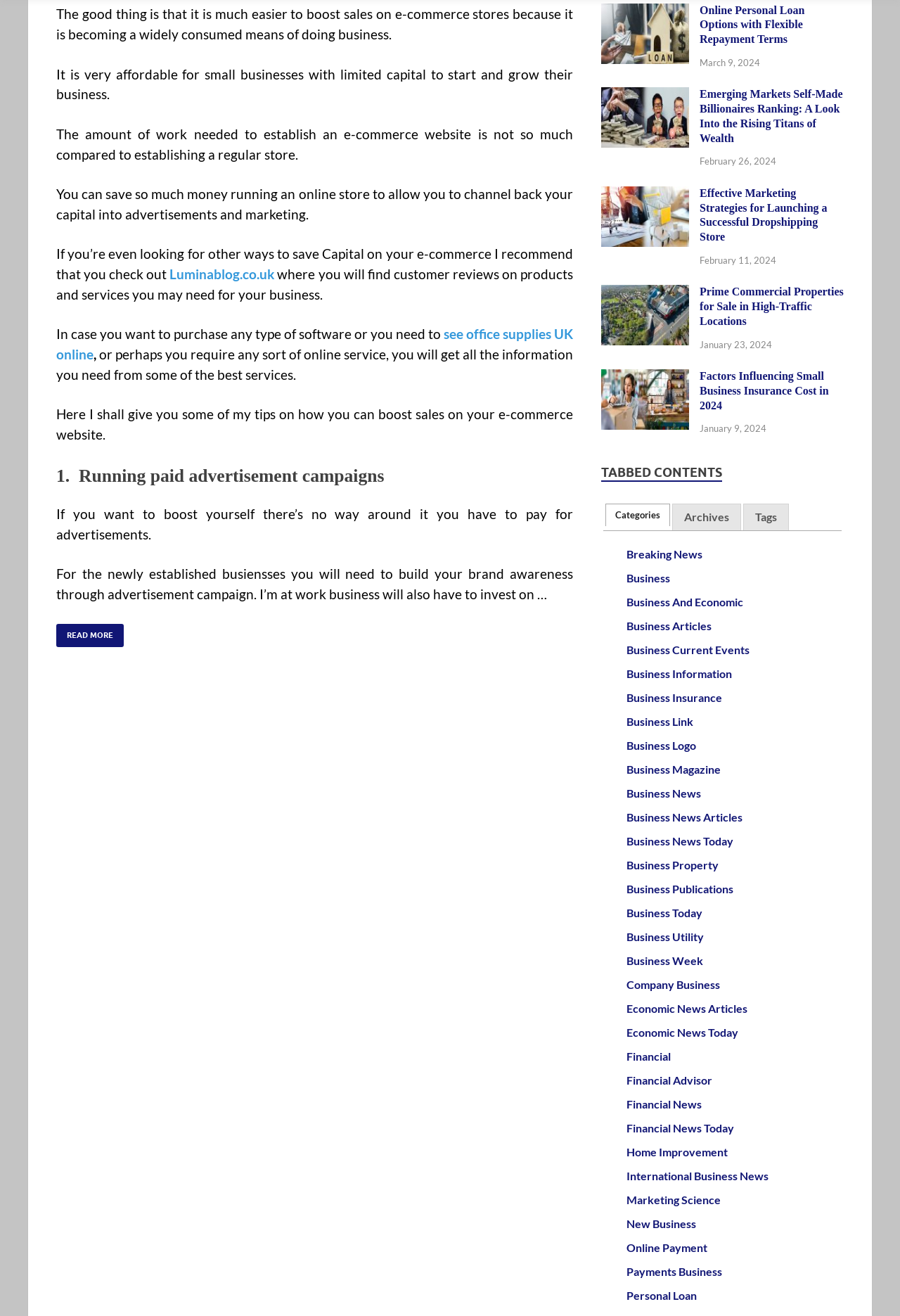Identify the bounding box coordinates of the clickable section necessary to follow the following instruction: "Click on '6 WAYS TO BOOST SALES ON YOUR E-COMMERCE WEBSITE READ MORE'". The coordinates should be presented as four float numbers from 0 to 1, i.e., [left, top, right, bottom].

[0.062, 0.474, 0.138, 0.492]